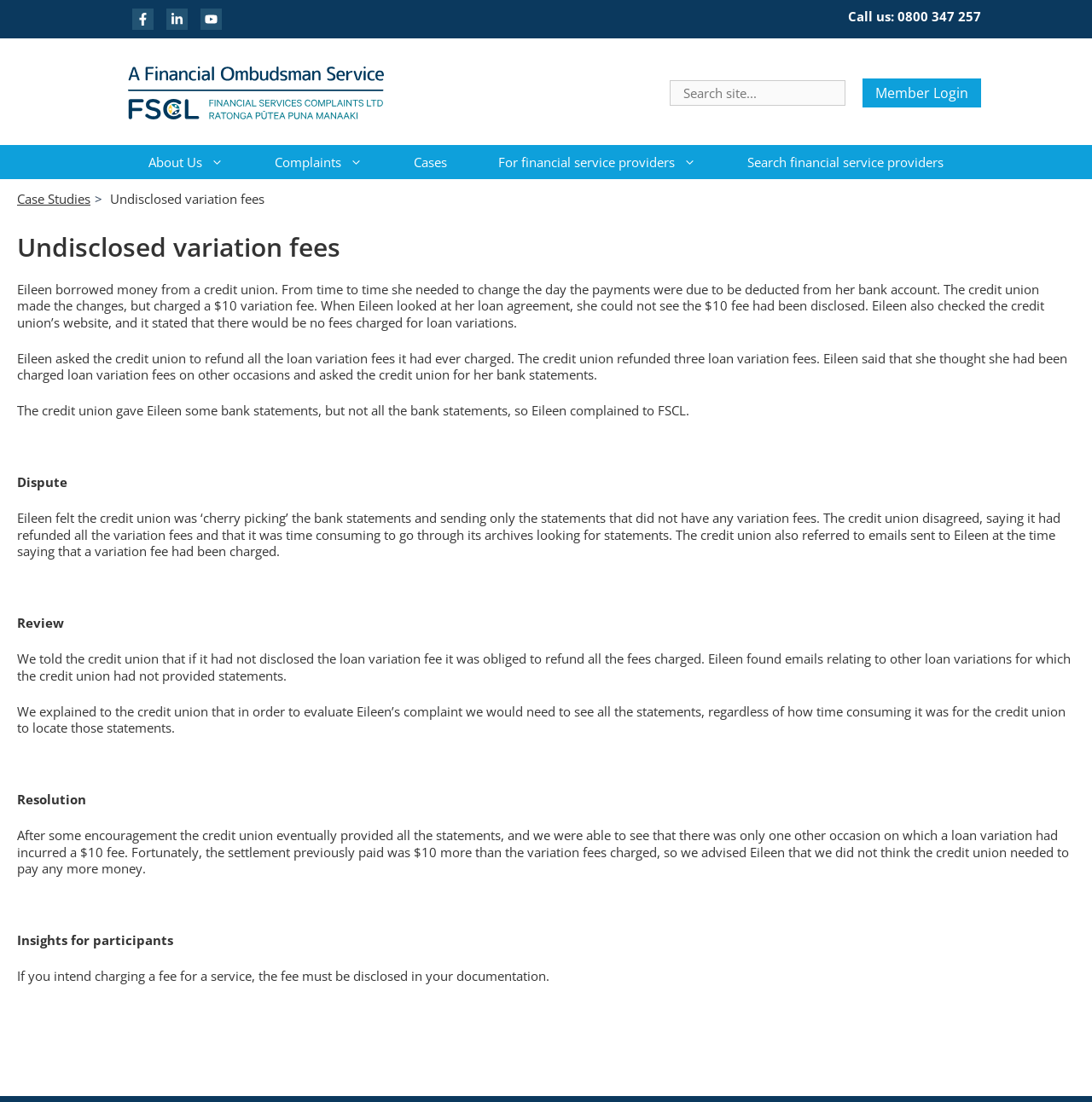How many links are in the navigation menu?
Please interpret the details in the image and answer the question thoroughly.

I found the number of links in the navigation menu by counting the links under the 'Primary' navigation menu, which are 'About Us', 'Complaints', 'Cases', 'For financial service providers', and 'Search financial service providers'.